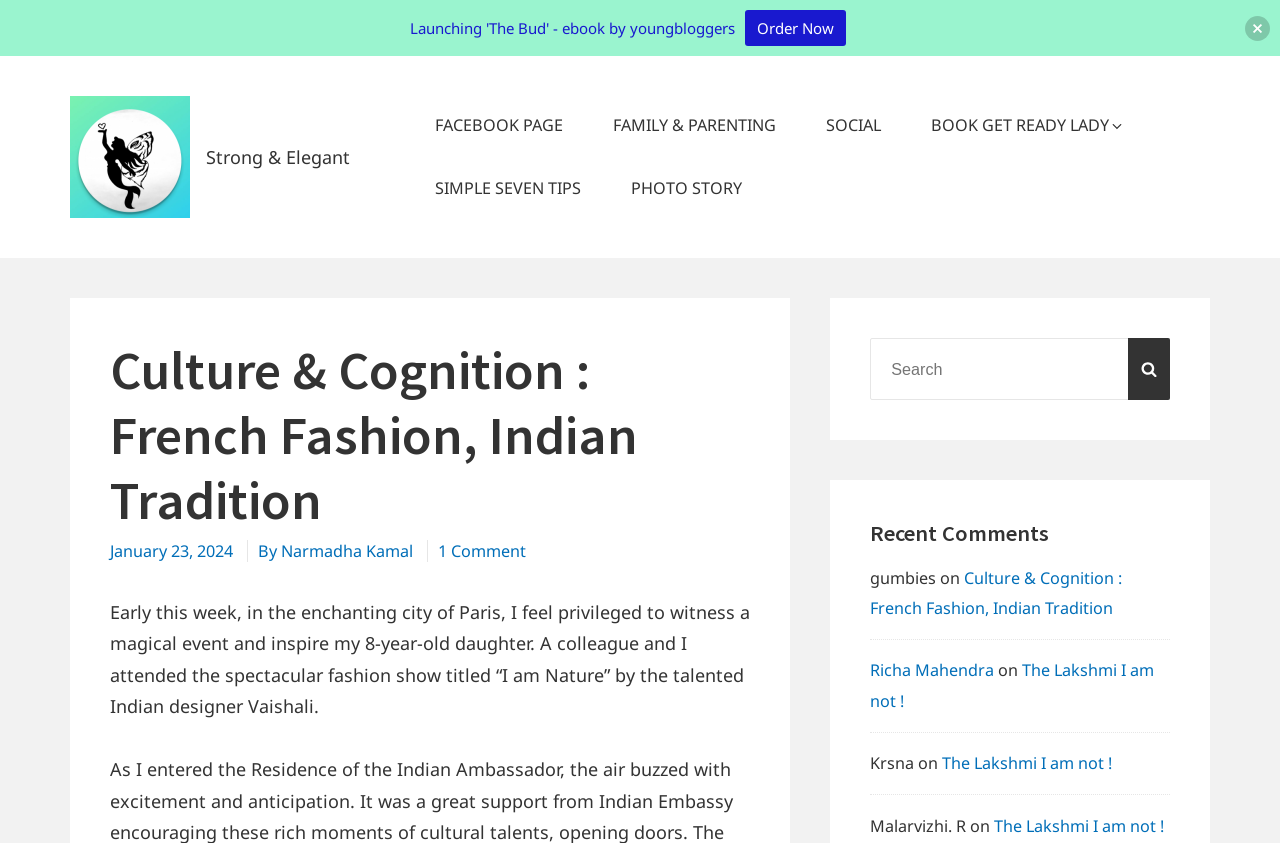Generate the text content of the main heading of the webpage.

Culture & Cognition : French Fashion, Indian Tradition